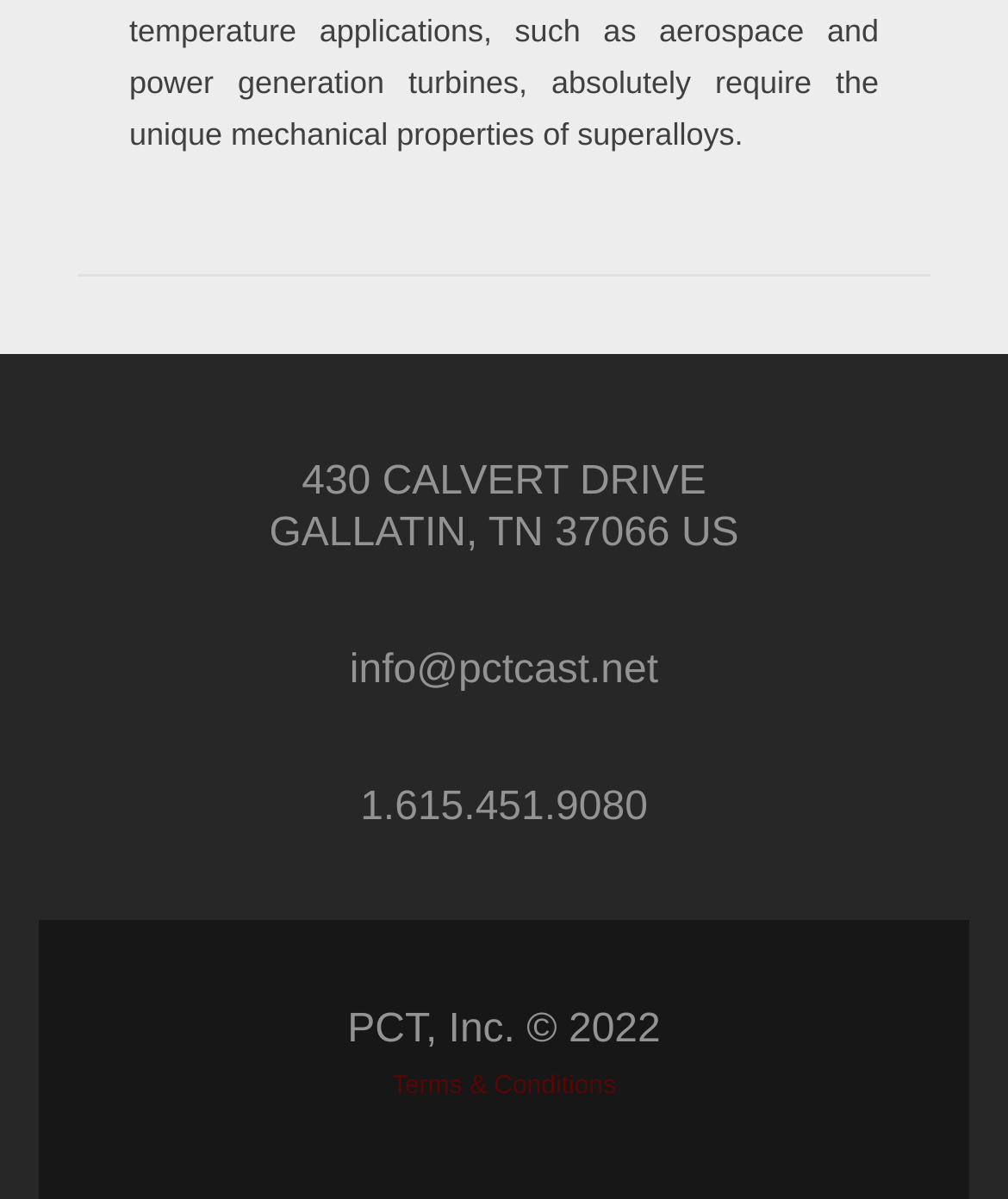Give the bounding box coordinates for the element described as: "Terms & Conditions".

[0.389, 0.894, 0.611, 0.918]